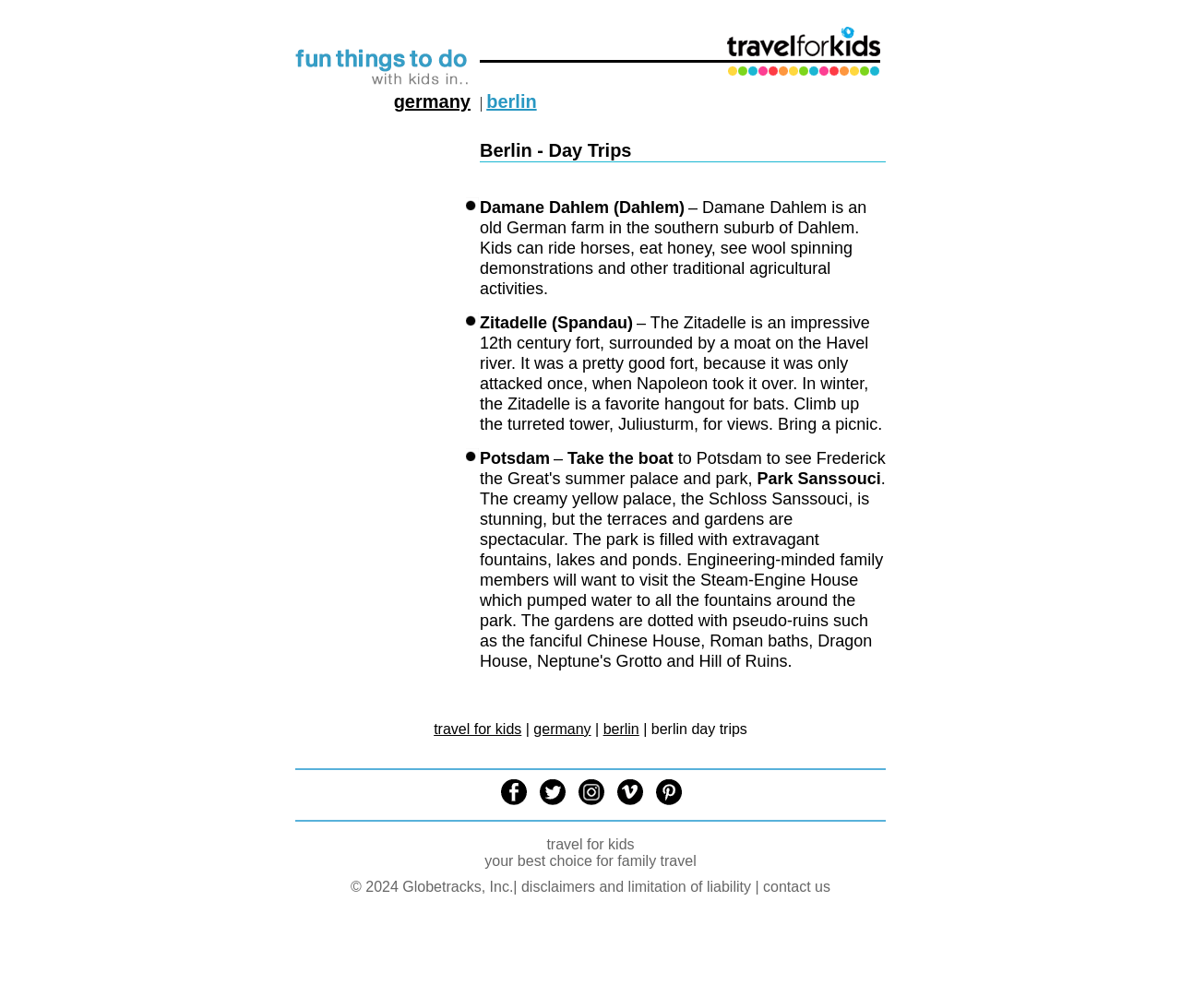Kindly provide the bounding box coordinates of the section you need to click on to fulfill the given instruction: "Explore 'Potsdam' day trip".

[0.406, 0.445, 0.75, 0.666]